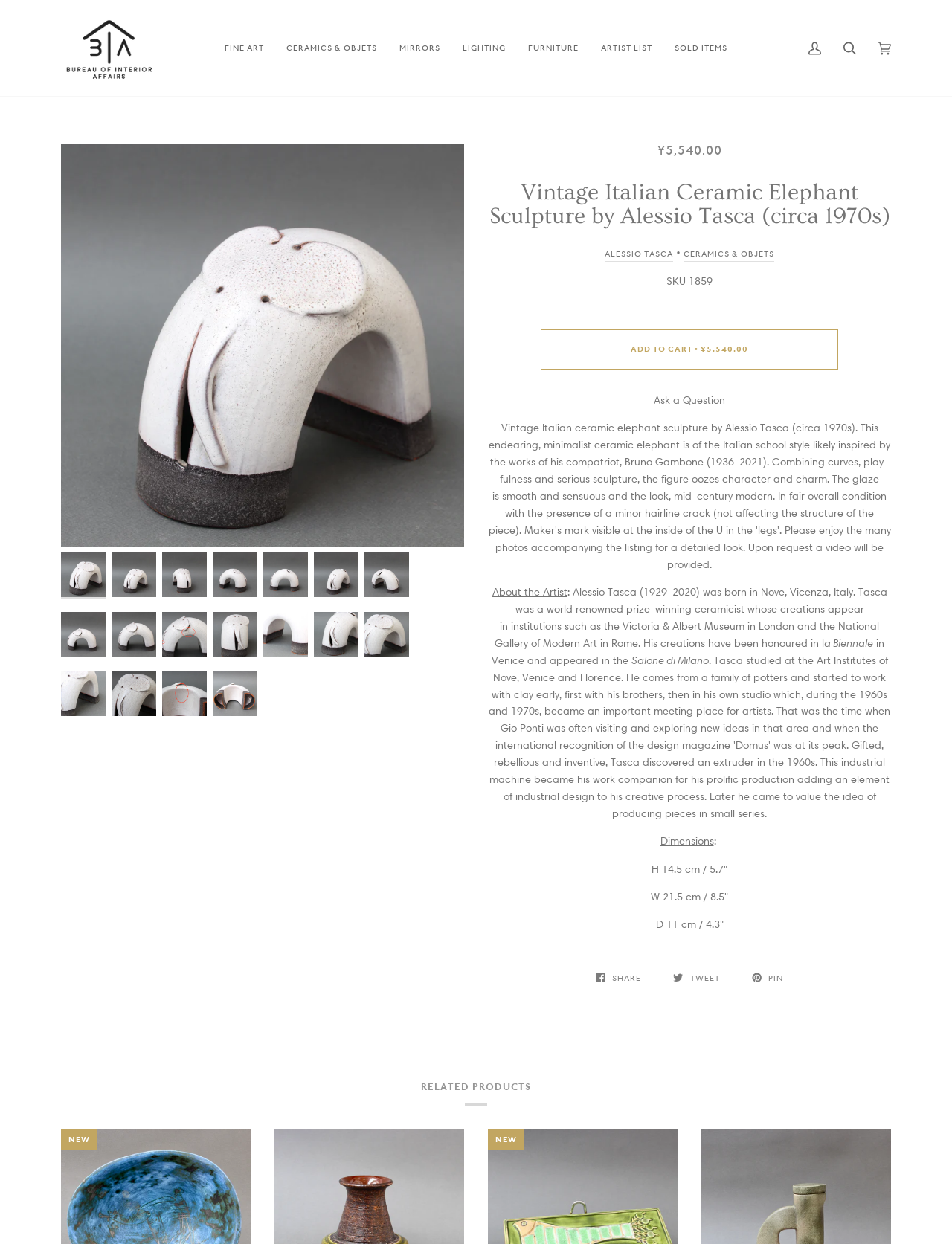Who is the artist of the ceramic elephant sculpture?
Kindly give a detailed and elaborate answer to the question.

The artist of the ceramic elephant sculpture can be found in the webpage, specifically in the section where the product details are displayed. The artist's name is written in a link element with a bounding box of [0.636, 0.2, 0.707, 0.211]. It is clearly stated as Alessio Tasca.